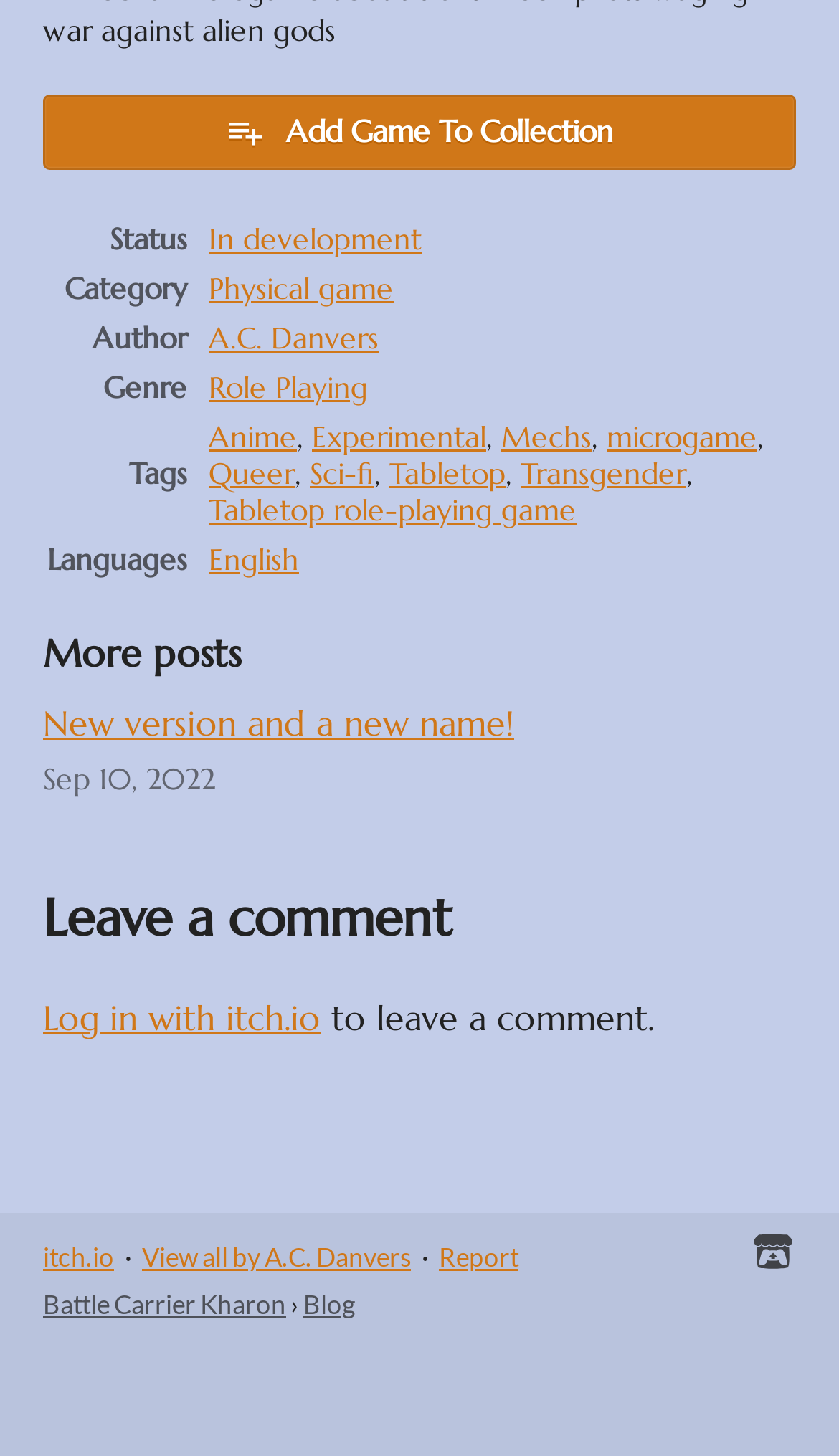Find the bounding box coordinates for the element that must be clicked to complete the instruction: "Leave a comment". The coordinates should be four float numbers between 0 and 1, indicated as [left, top, right, bottom].

[0.051, 0.608, 0.949, 0.652]